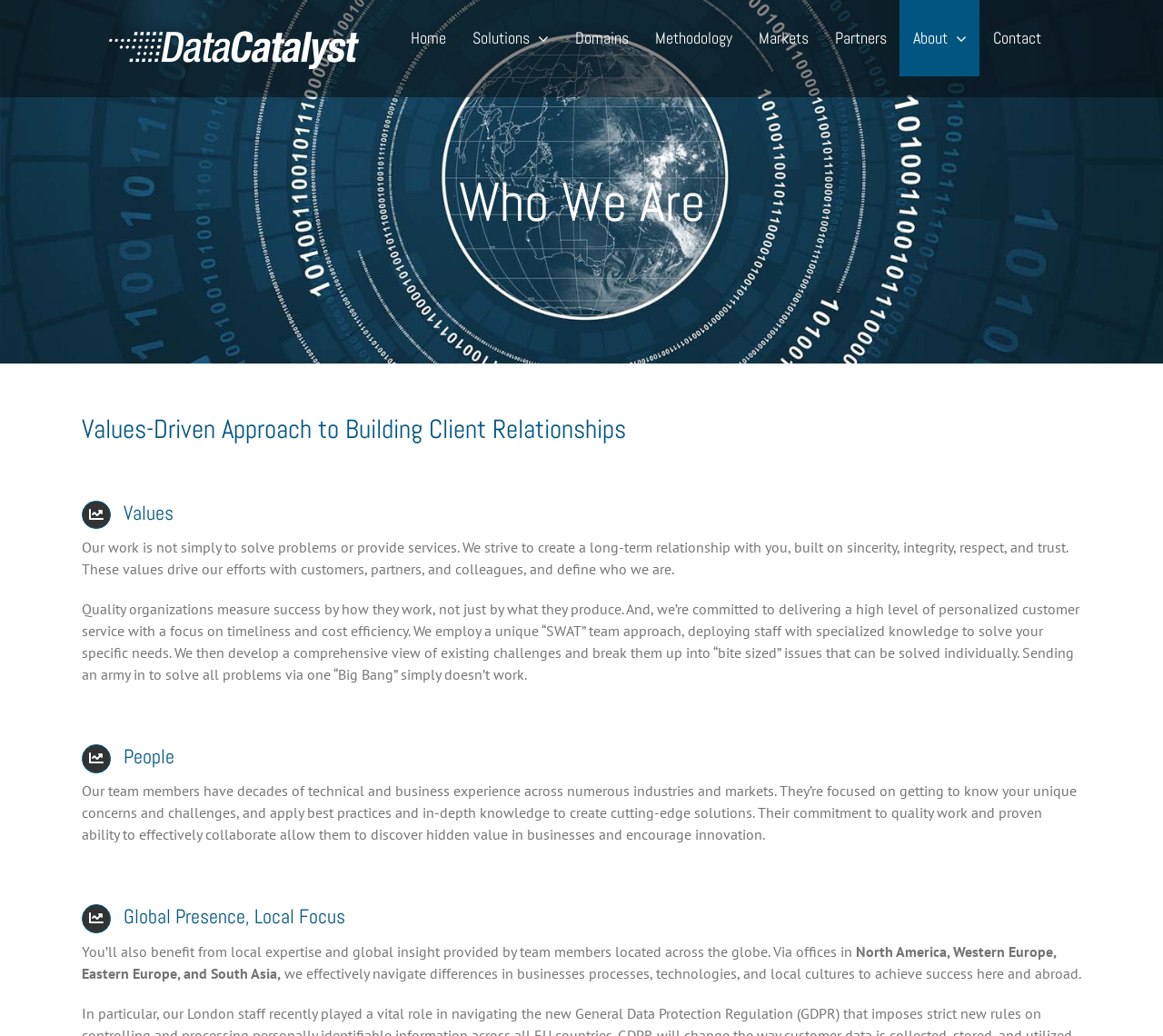Locate the bounding box coordinates of the element you need to click to accomplish the task described by this instruction: "Contact us".

[0.842, 0.0, 0.906, 0.074]